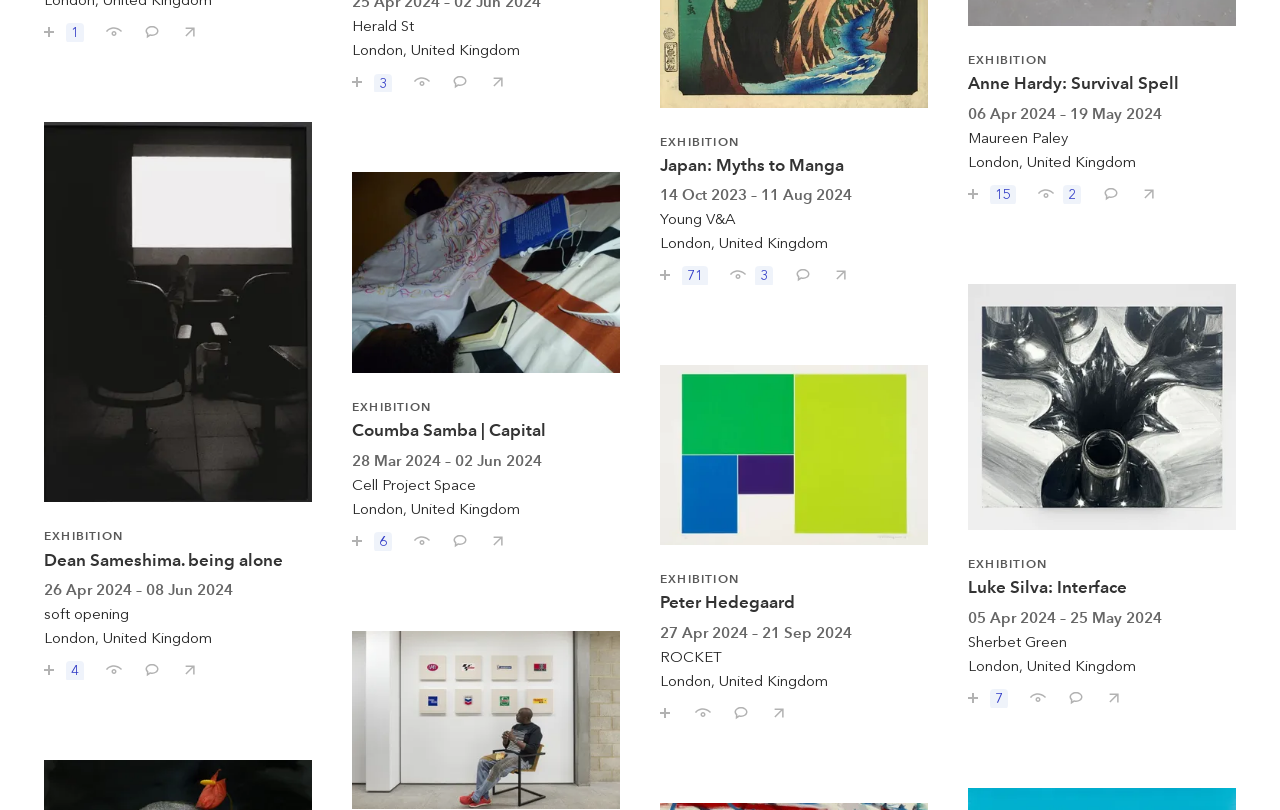Give a concise answer of one word or phrase to the question: 
How many exhibitions are listed on this webpage?

7